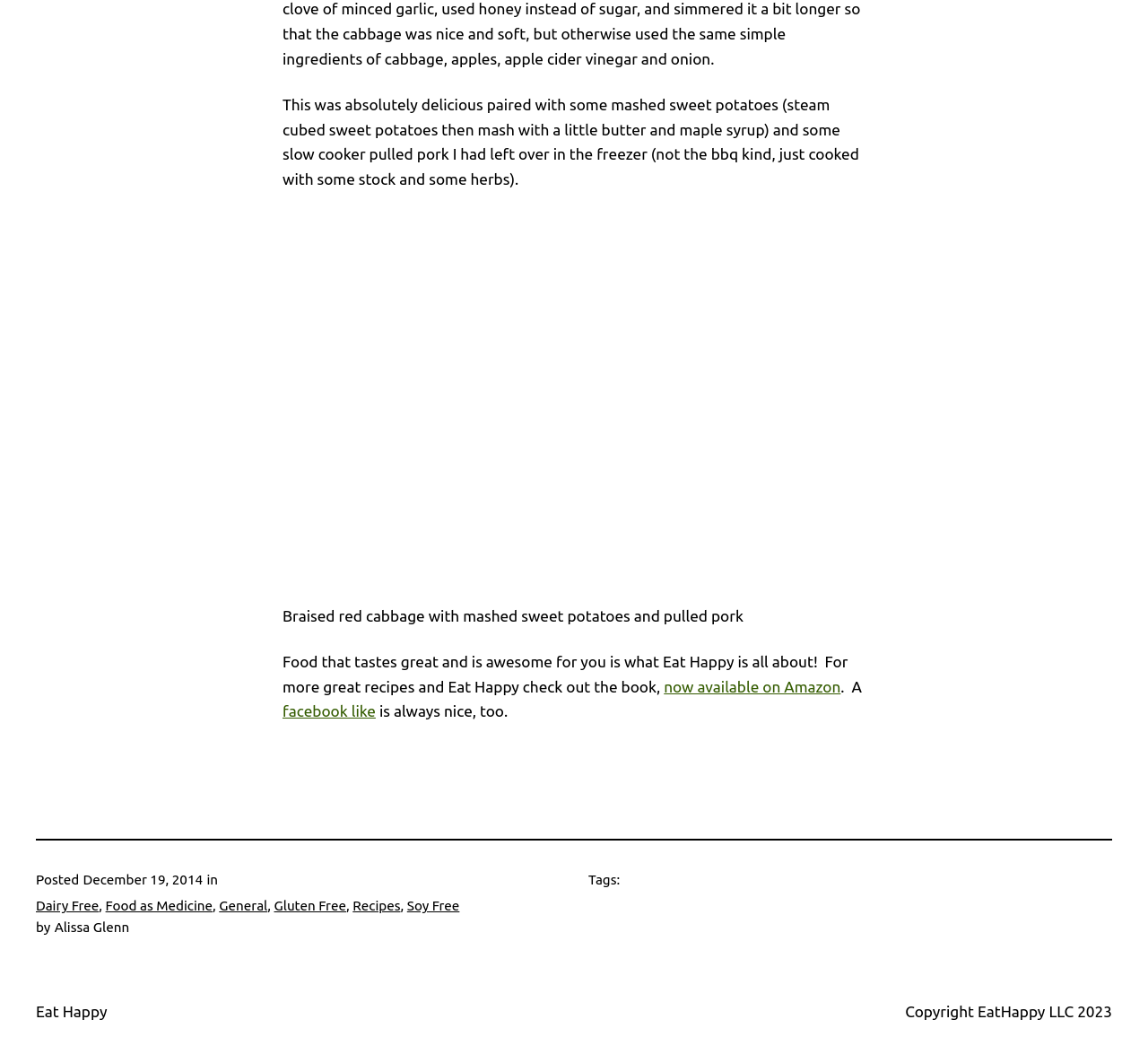Find the bounding box of the element with the following description: "Food as Medicine". The coordinates must be four float numbers between 0 and 1, formatted as [left, top, right, bottom].

[0.092, 0.844, 0.185, 0.859]